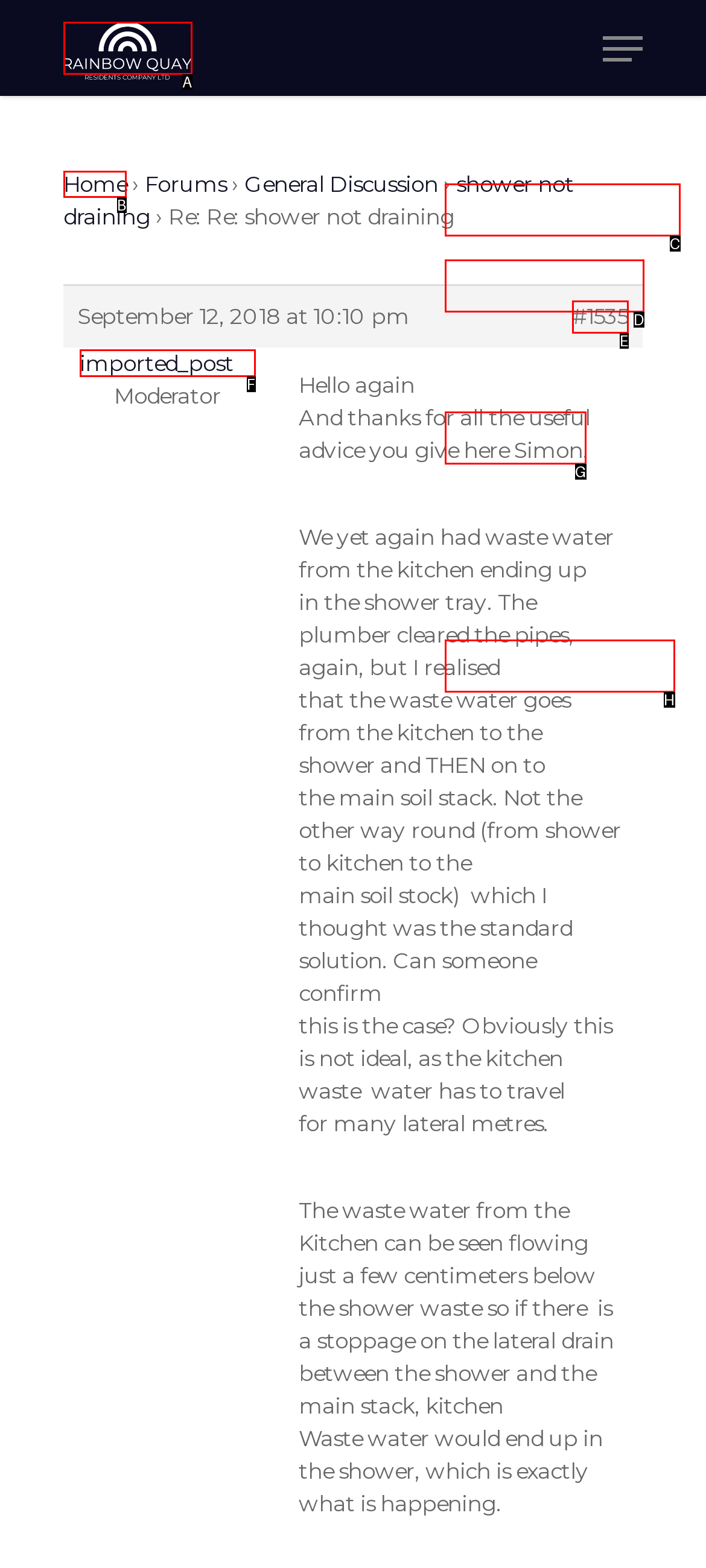Determine which HTML element to click on in order to complete the action: go to home page.
Reply with the letter of the selected option.

B